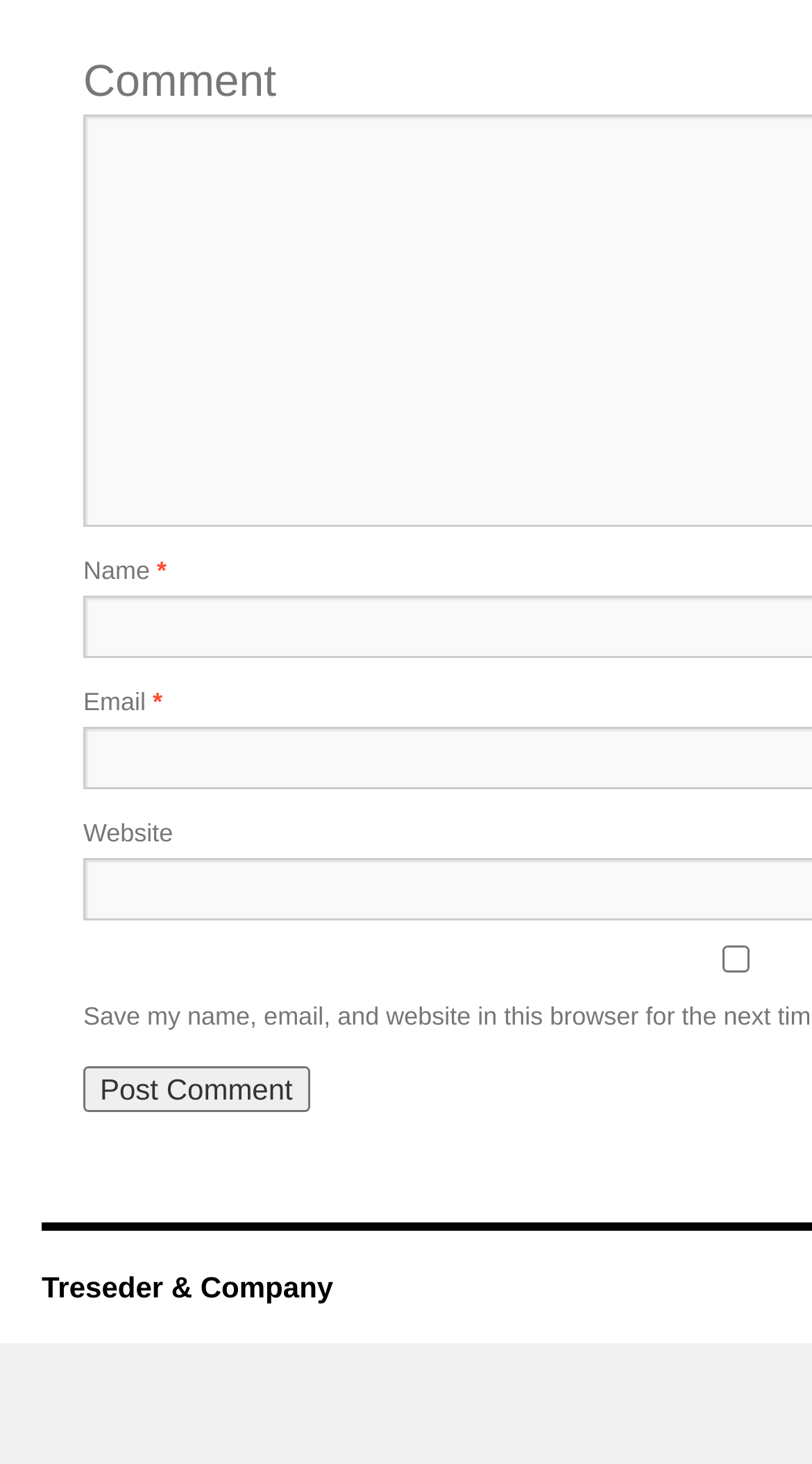Please answer the following question using a single word or phrase: What is the label above the 'Email' field?

Email